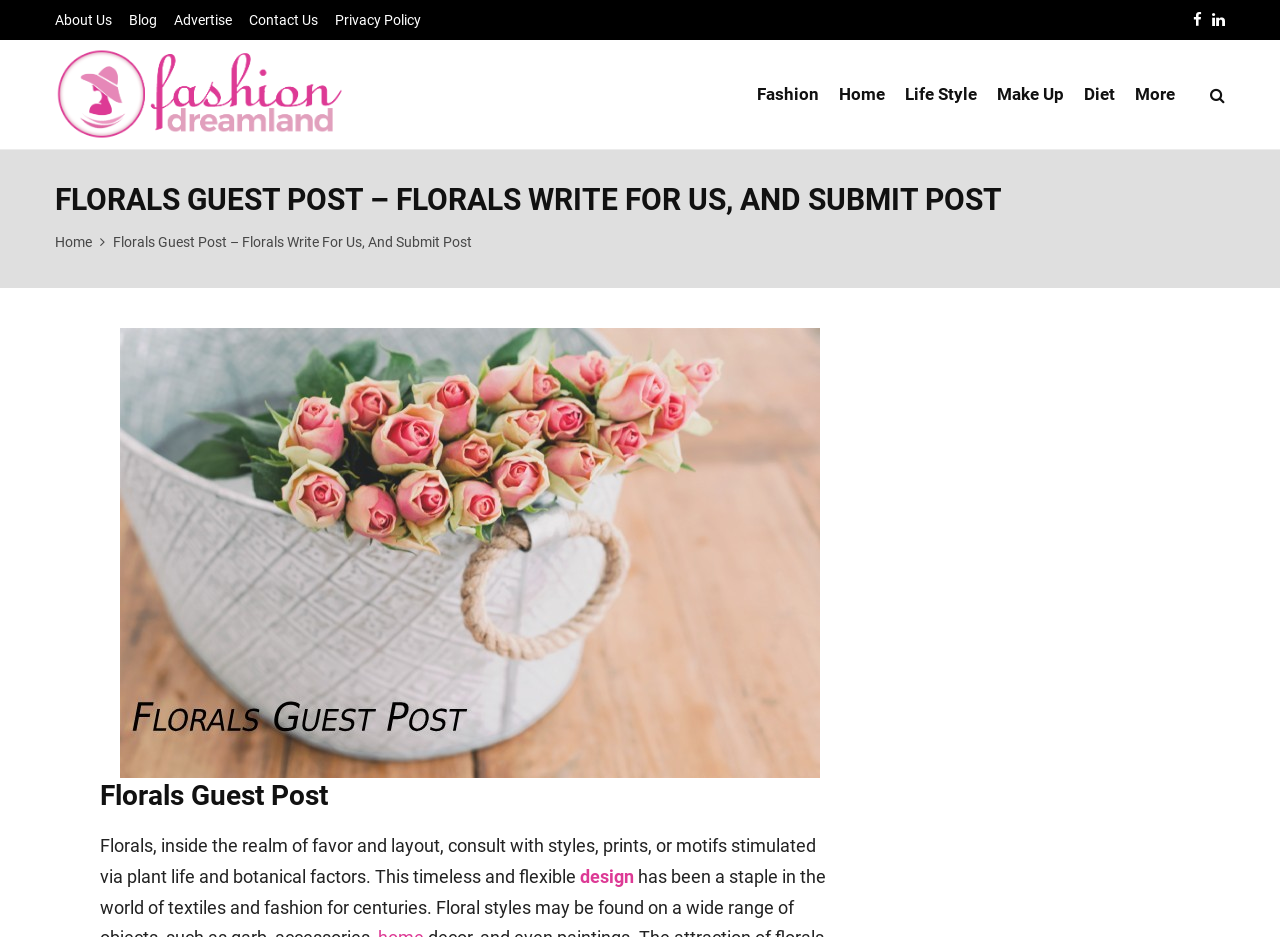Can you provide the bounding box coordinates for the element that should be clicked to implement the instruction: "Go to Florals Guest Post"?

[0.088, 0.25, 0.369, 0.267]